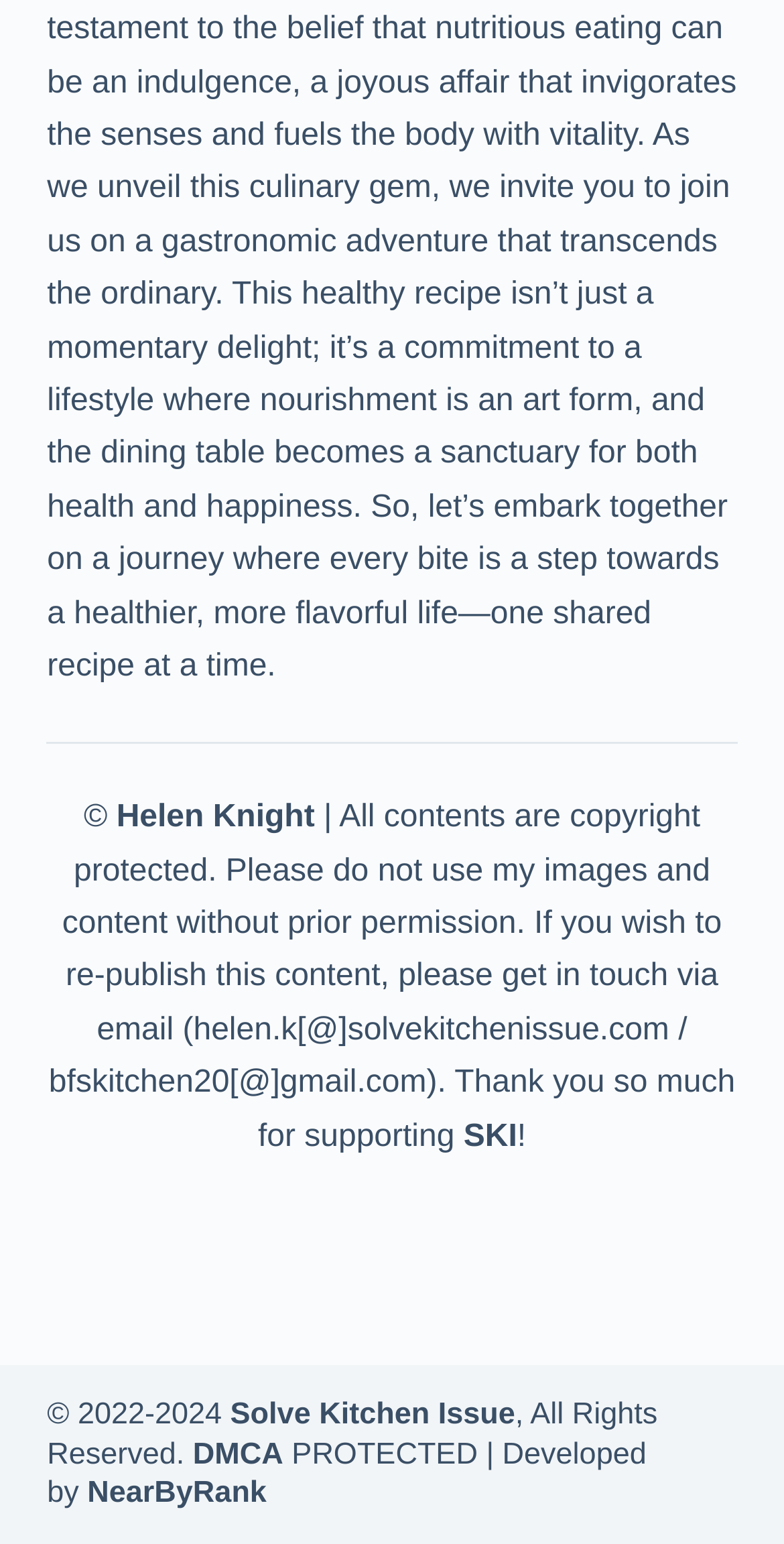Respond to the following question with a brief word or phrase:
Who is the author of this website?

Helen Knight